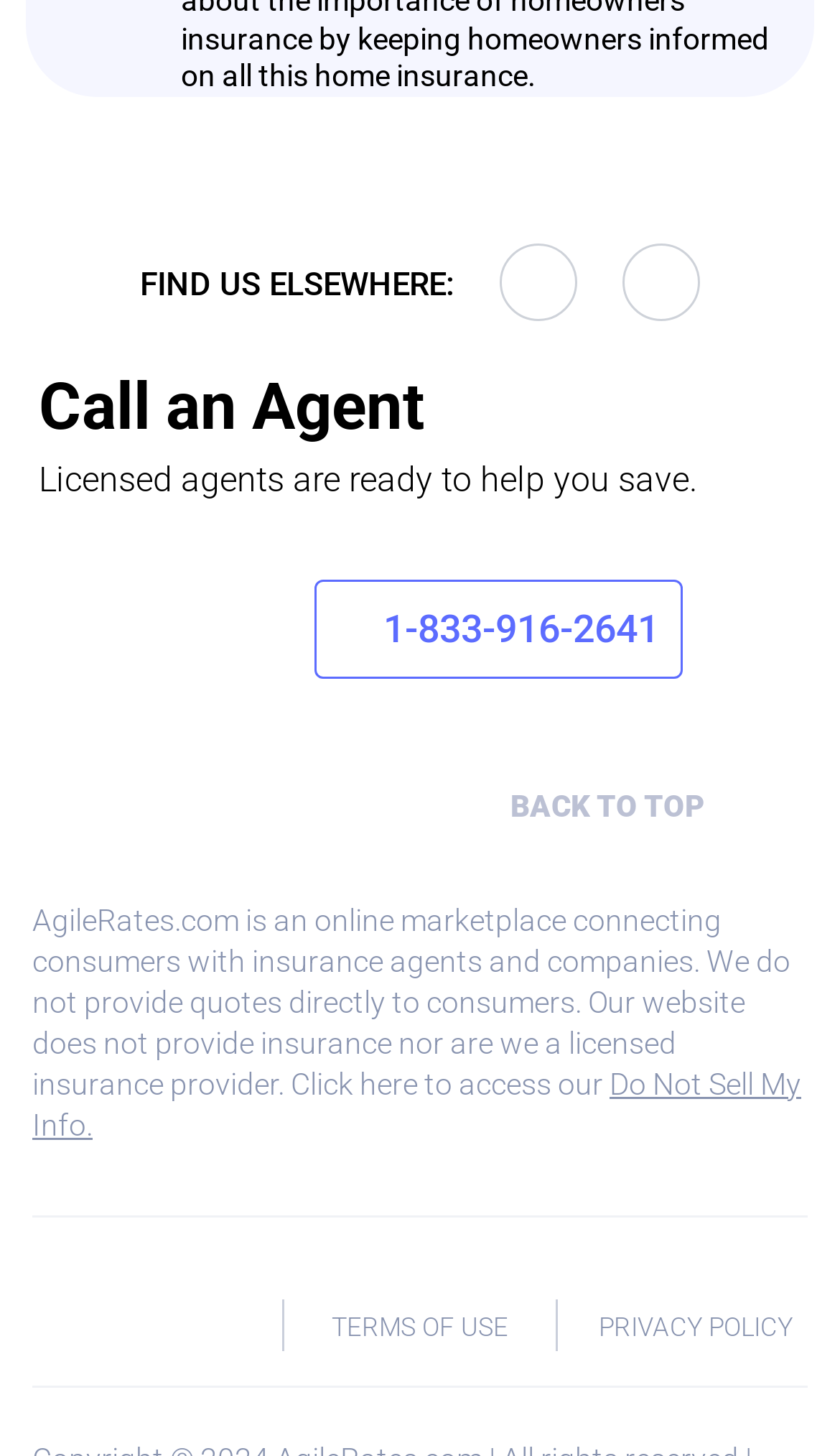Indicate the bounding box coordinates of the element that must be clicked to execute the instruction: "Go to KTH Library". The coordinates should be given as four float numbers between 0 and 1, i.e., [left, top, right, bottom].

None